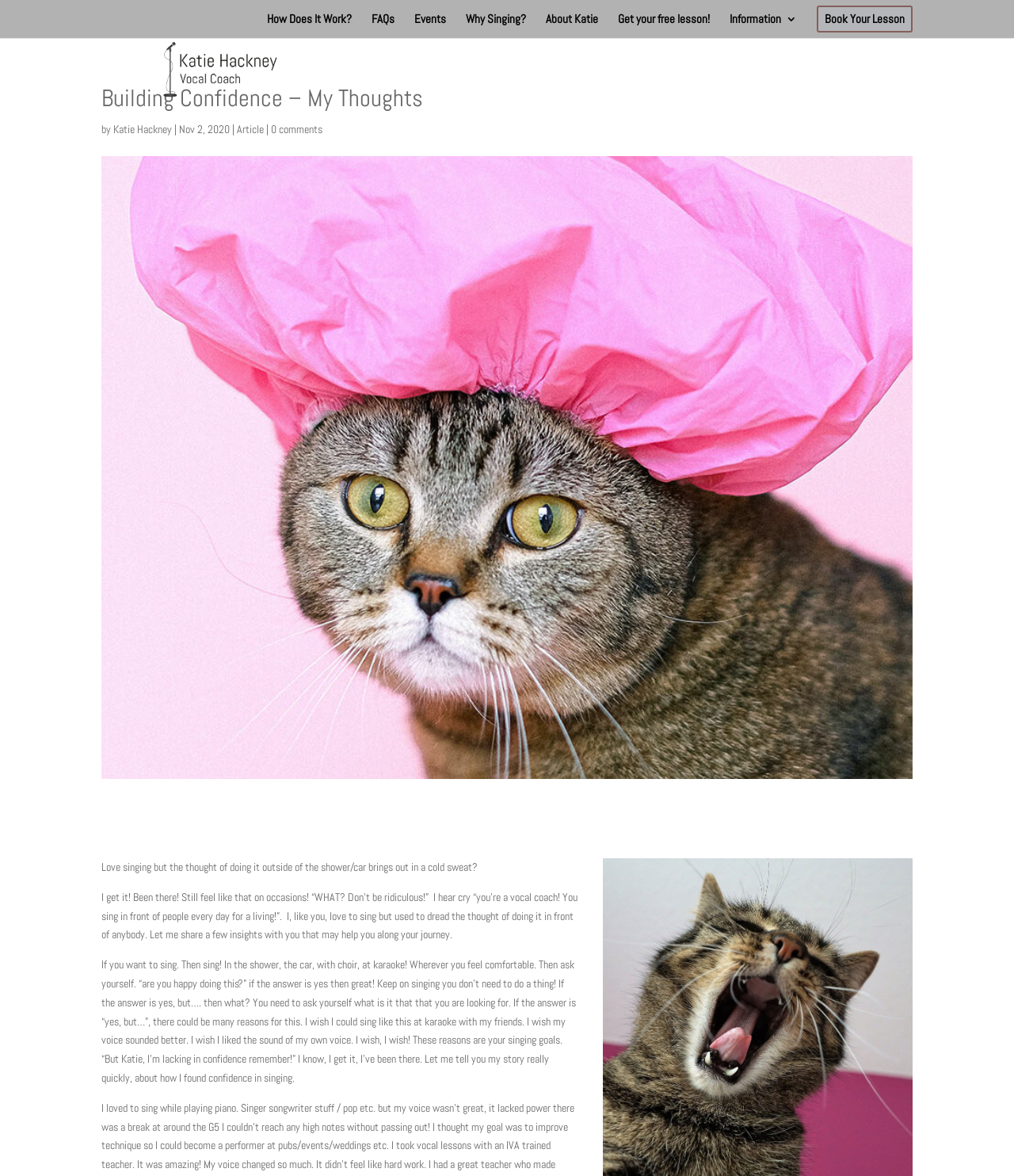Please identify the bounding box coordinates of the clickable area that will fulfill the following instruction: "Click on 'Get your free lesson!'". The coordinates should be in the format of four float numbers between 0 and 1, i.e., [left, top, right, bottom].

[0.609, 0.011, 0.7, 0.031]